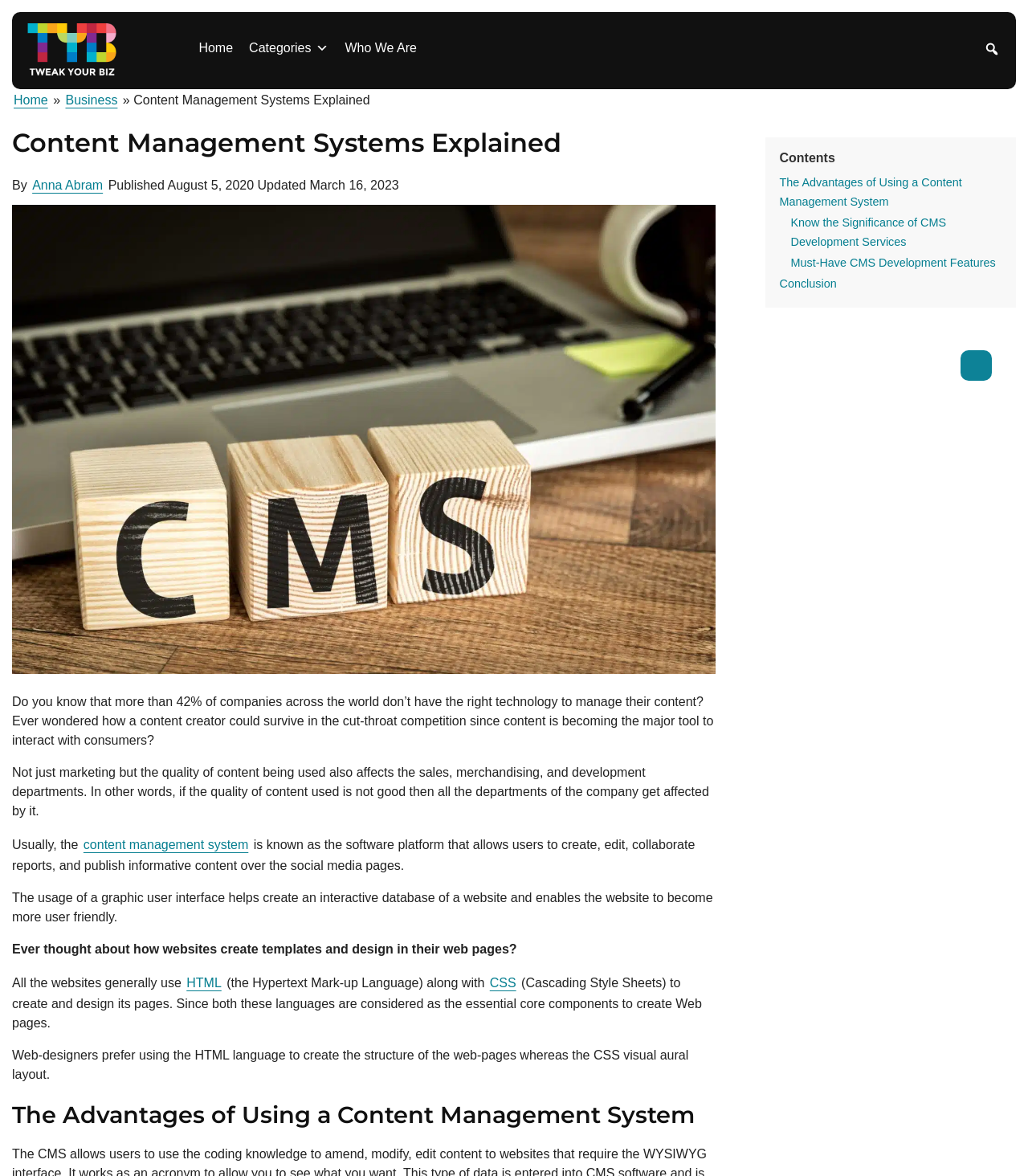What are the two essential core components to create web pages? Analyze the screenshot and reply with just one word or a short phrase.

HTML and CSS